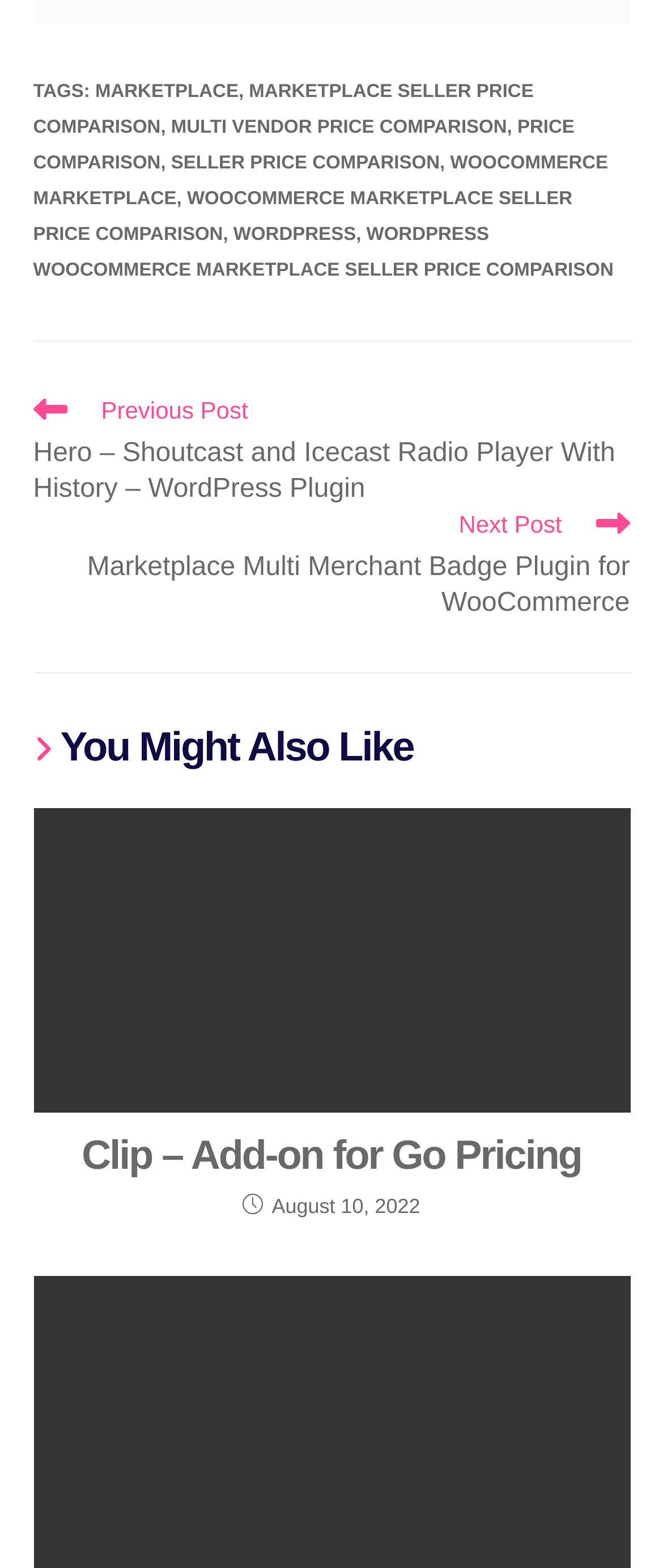What is the purpose of the 'Read more articles' navigation?
Based on the image, answer the question with a single word or brief phrase.

To navigate to previous or next post